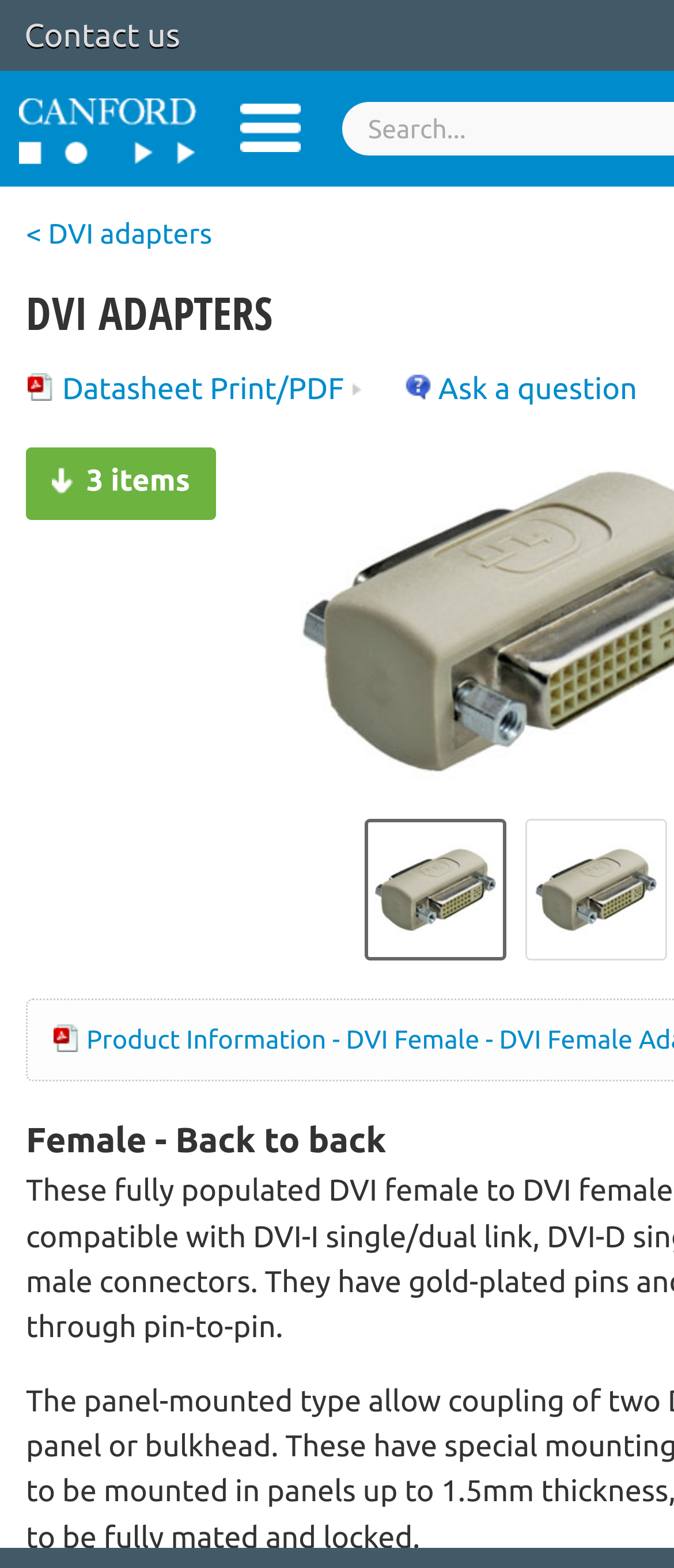Determine the bounding box coordinates for the clickable element required to fulfill the instruction: "View datasheet". Provide the coordinates as four float numbers between 0 and 1, i.e., [left, top, right, bottom].

[0.041, 0.234, 0.51, 0.263]